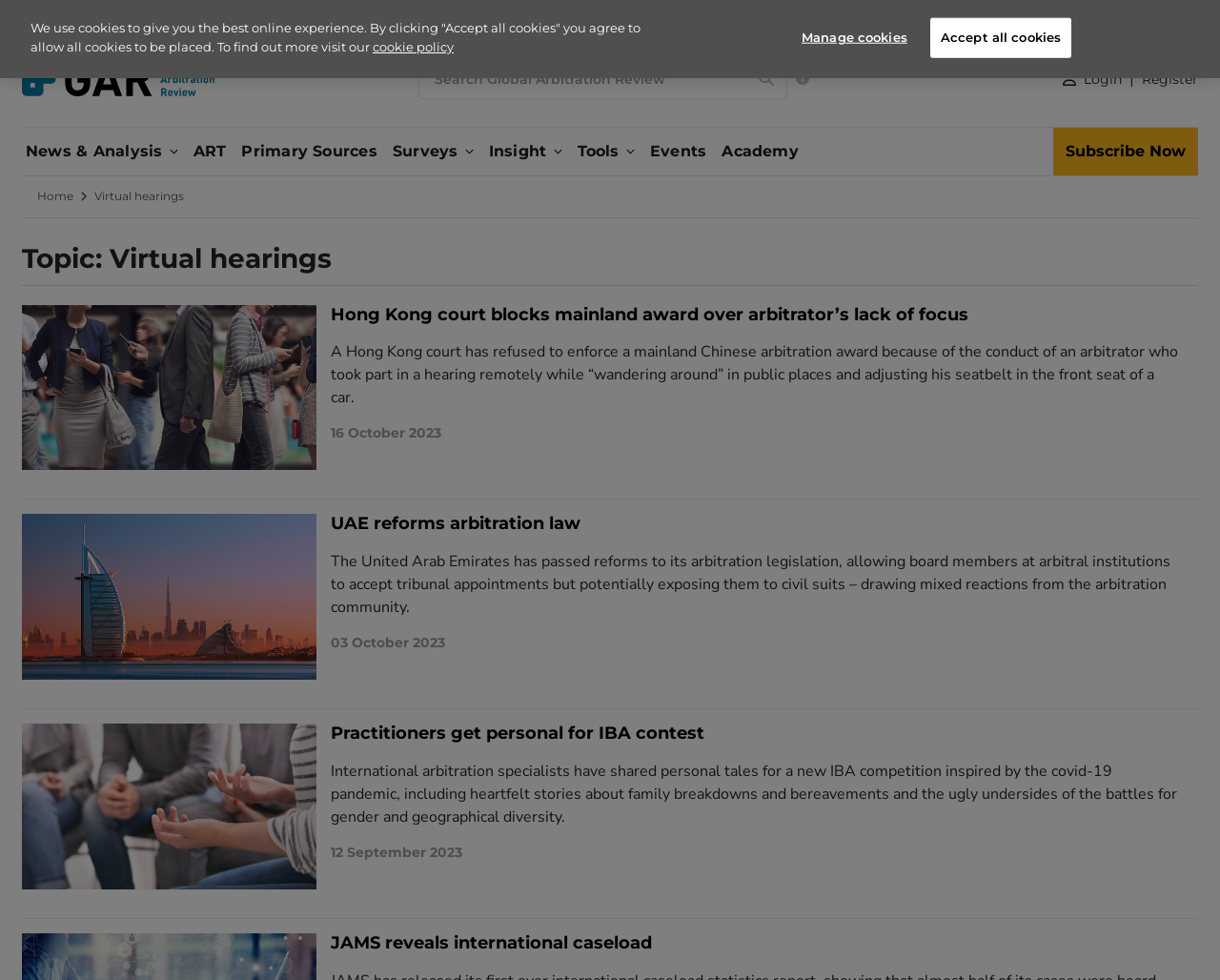Provide the text content of the webpage's main heading.

Topic: Virtual hearings